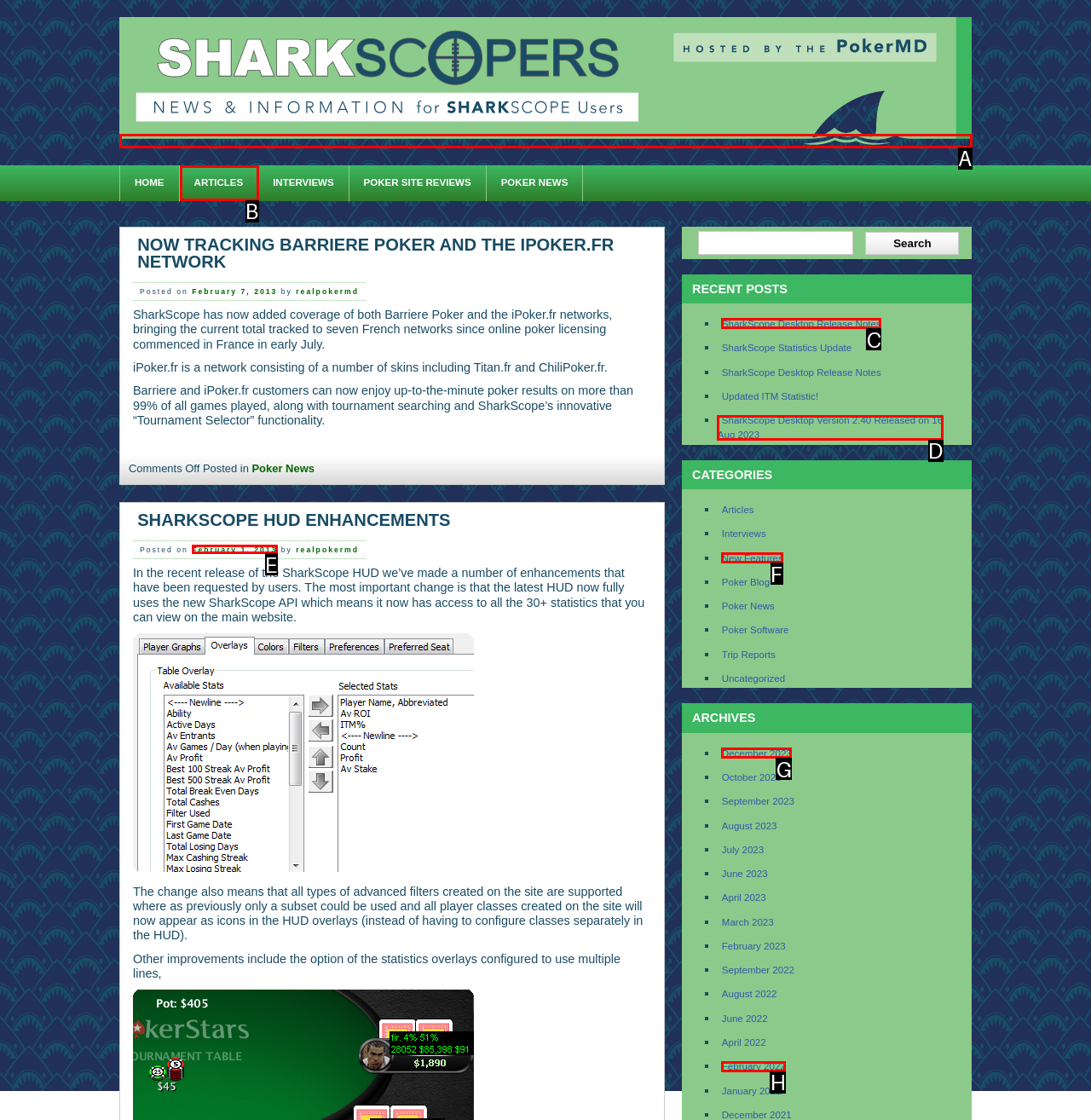Which UI element should be clicked to perform the following task: Click the 'ARTICLES' link? Answer with the corresponding letter from the choices.

B